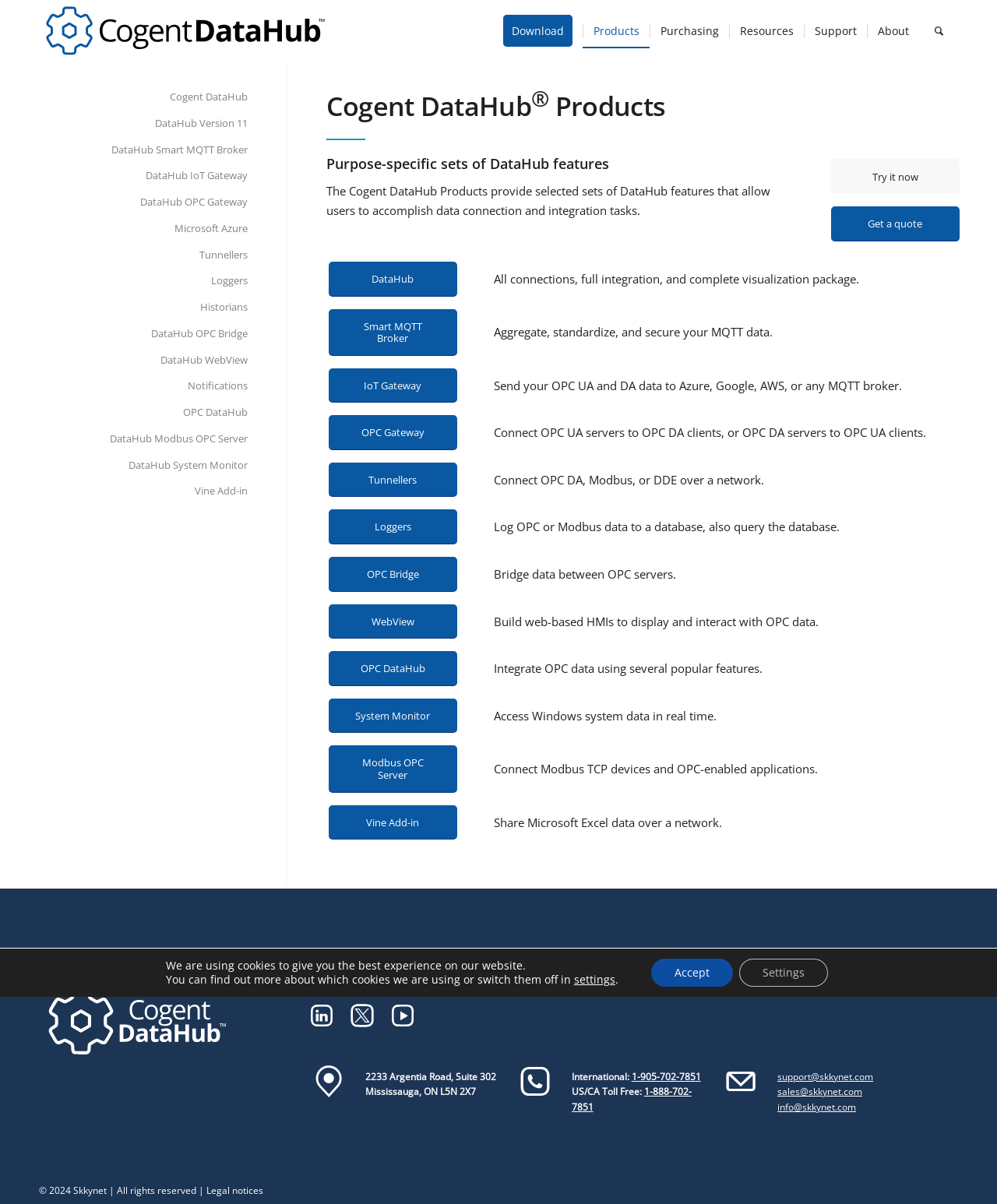Identify the bounding box coordinates for the element that needs to be clicked to fulfill this instruction: "Get a quote for the DataHub product". Provide the coordinates in the format of four float numbers between 0 and 1: [left, top, right, bottom].

[0.833, 0.172, 0.962, 0.2]